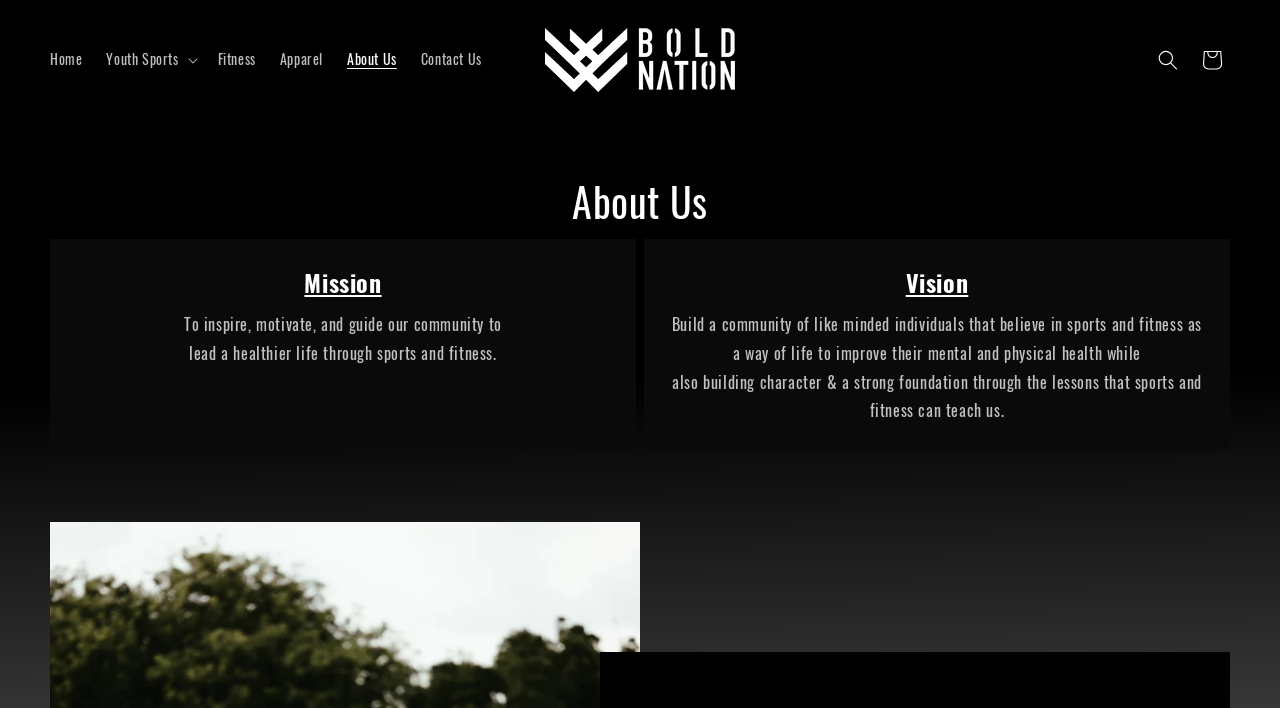Find and specify the bounding box coordinates that correspond to the clickable region for the instruction: "go to home page".

[0.03, 0.054, 0.074, 0.114]